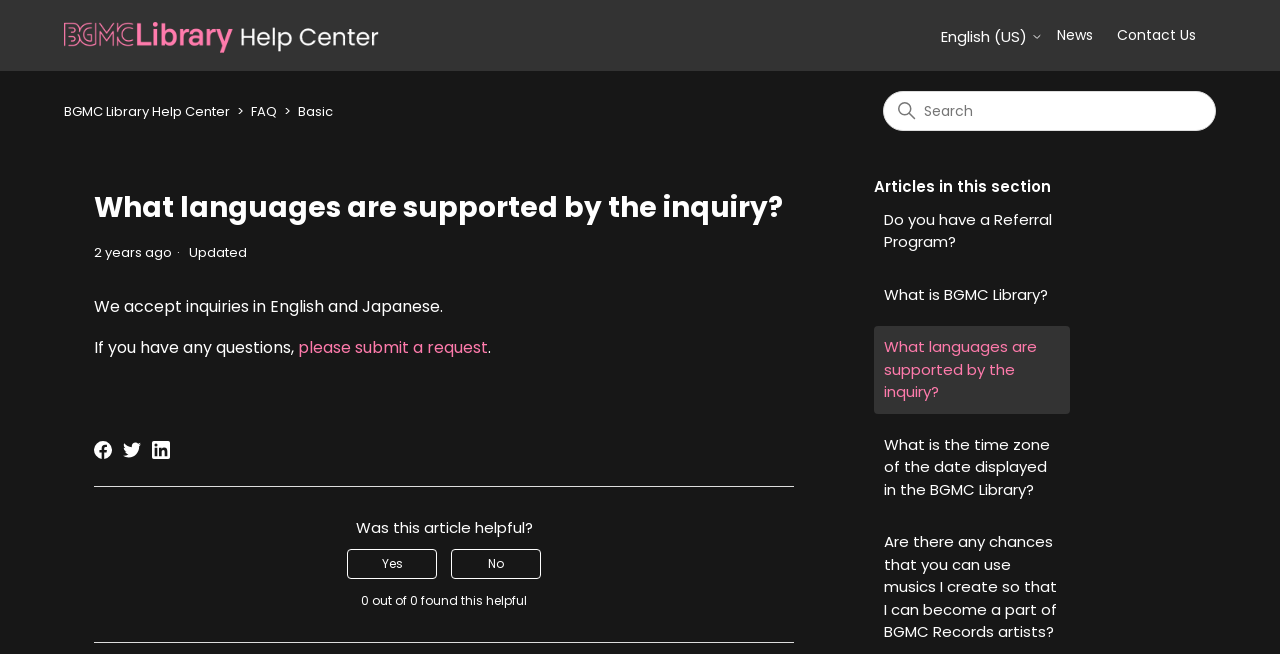Provide a thorough description of the webpage's content and layout.

The webpage is the BGMC Library Help Center, which provides information and support for users. At the top left, there is a link to the Help Center home page, accompanied by an image. Next to it, there is a button to select the language, currently set to English (US), with a dropdown menu. On the top right, there are links to "News" and "Contact Us".

Below the top section, there is a list of categories, including "BGMC Library Help Center", "FAQ", and "Basic", each with a link to its respective page. There is also a search bar where users can input keywords to find relevant information.

The main content of the page is a help article titled "What languages are supported by the inquiry?", which was last updated on May 27, 2022. The article states that the library accepts inquiries in English and Japanese, and provides a link to submit a request if users have any questions.

At the bottom of the page, there is a footer section with links to share the page on social media platforms, including Facebook, Twitter, and LinkedIn. There is also a section to provide feedback on the article, asking if it was helpful, with buttons to vote yes or no. Additionally, there are links to related articles, including "Do you have a Referral Program?", "What is BGMC Library?", and others.